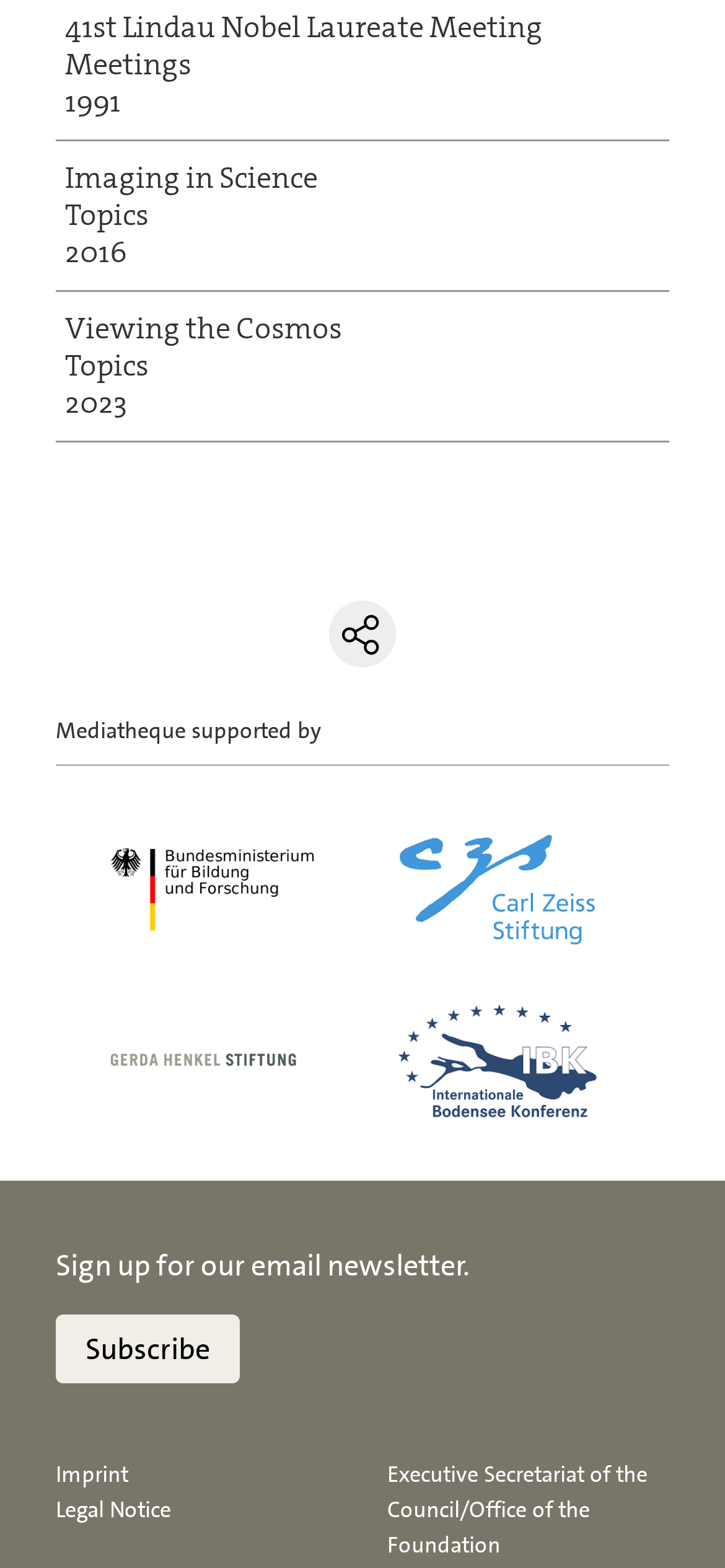How many sponsors are listed?
Please respond to the question with a detailed and informative answer.

I counted the number of generic elements with images that have descriptions starting with 'Lindau Nobel Mediatheque sponsored by', which are Bundesministerium für Bildung und Forschung, Carl Zeiss Stiftung, Gerda Henkel Stiftung, and Internationale Bodensee Konferenz.